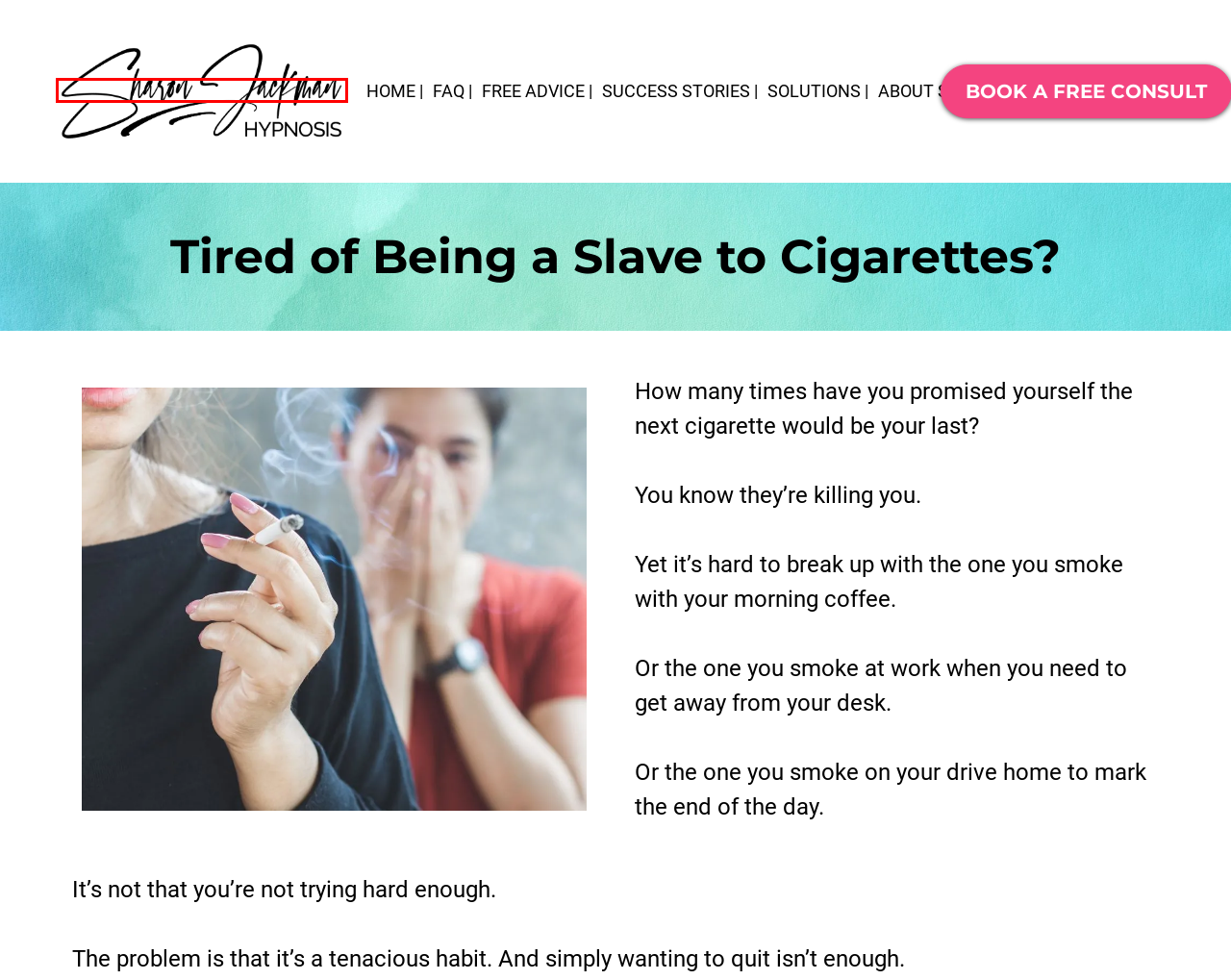You have received a screenshot of a webpage with a red bounding box indicating a UI element. Please determine the most fitting webpage description that matches the new webpage after clicking on the indicated element. The choices are:
A. Get Free Consultation from Sharon Jackman Today
B. Success Stories - Transformations with Sharon Jackman
C. Sharon Jackman - Become Calm, Confident and In Control
D. Page Not Found | Sharon Jackman
E. Contact Sharon Jackman for Personalized Support
F. FAQ - Answers to Your Questions with Sharon Jackman
G. About Sharon Jackman, Your Confidence Creator
H. Explore Safely | Sharon Jackman Terms of Use

C